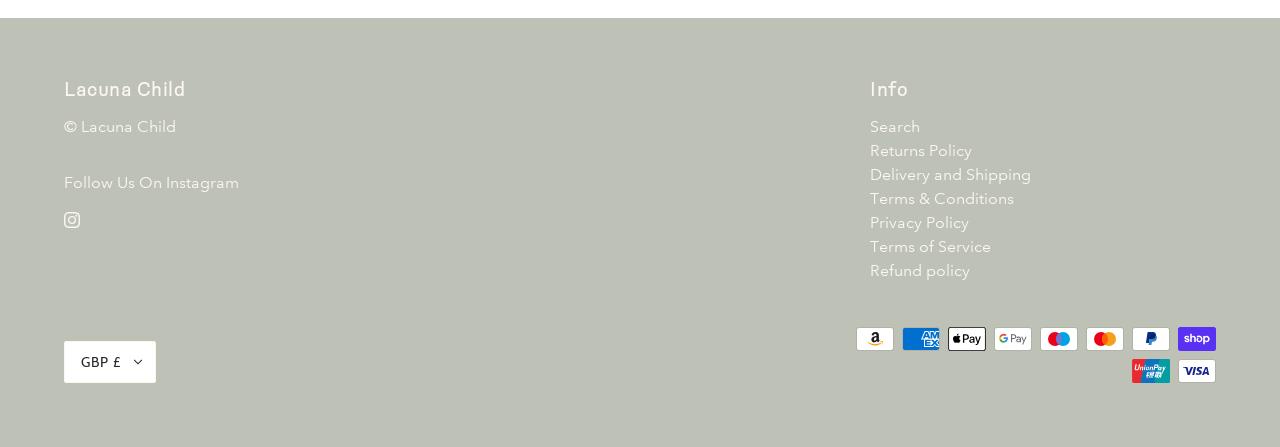What currency is used?
Utilize the information in the image to give a detailed answer to the question.

The generic element with the description 'GBP £' and the toggle control for currency selection suggests that the website uses the GBP £ currency.